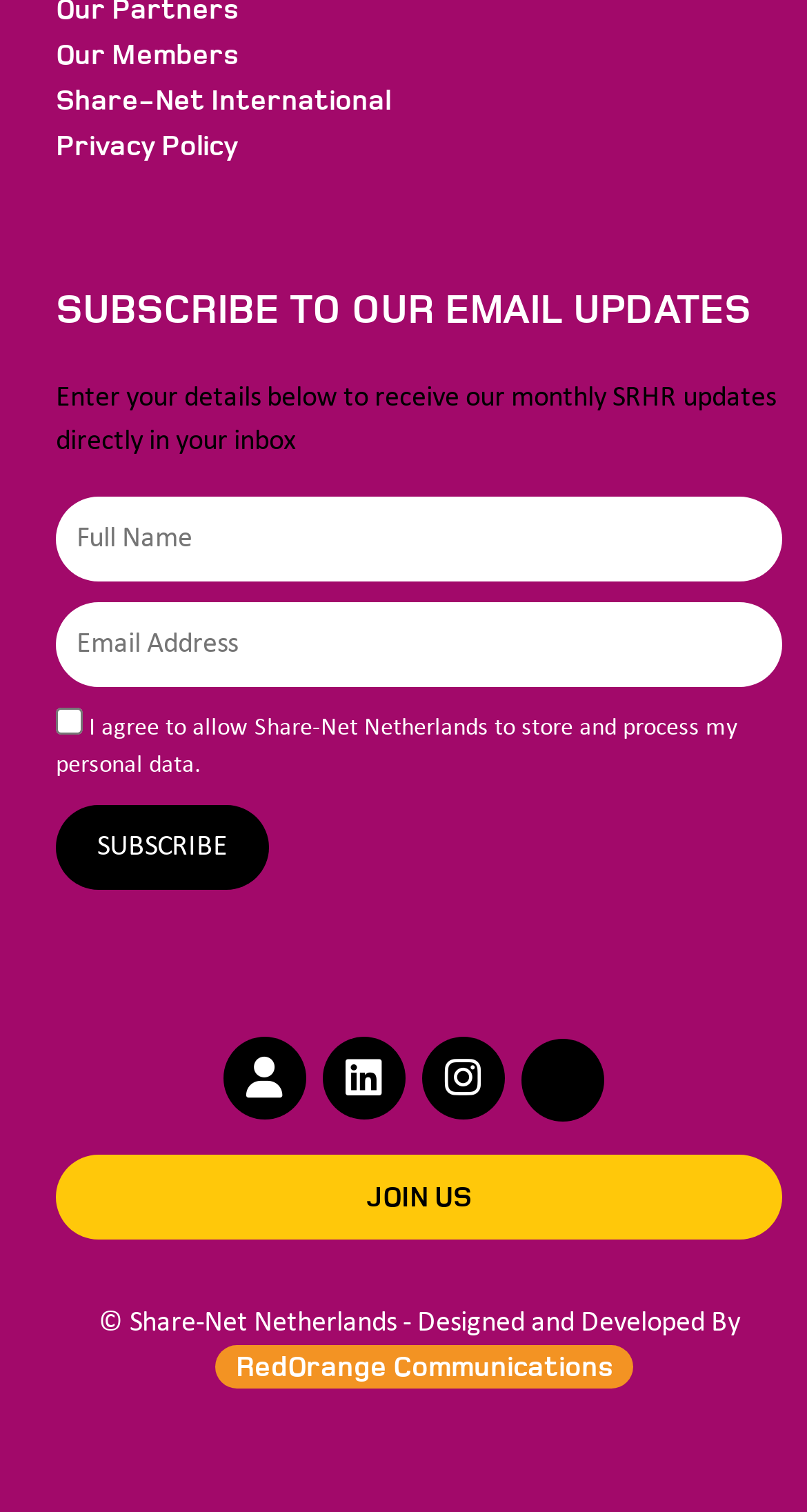Highlight the bounding box coordinates of the region I should click on to meet the following instruction: "Subscribe to email updates".

[0.069, 0.532, 0.333, 0.588]